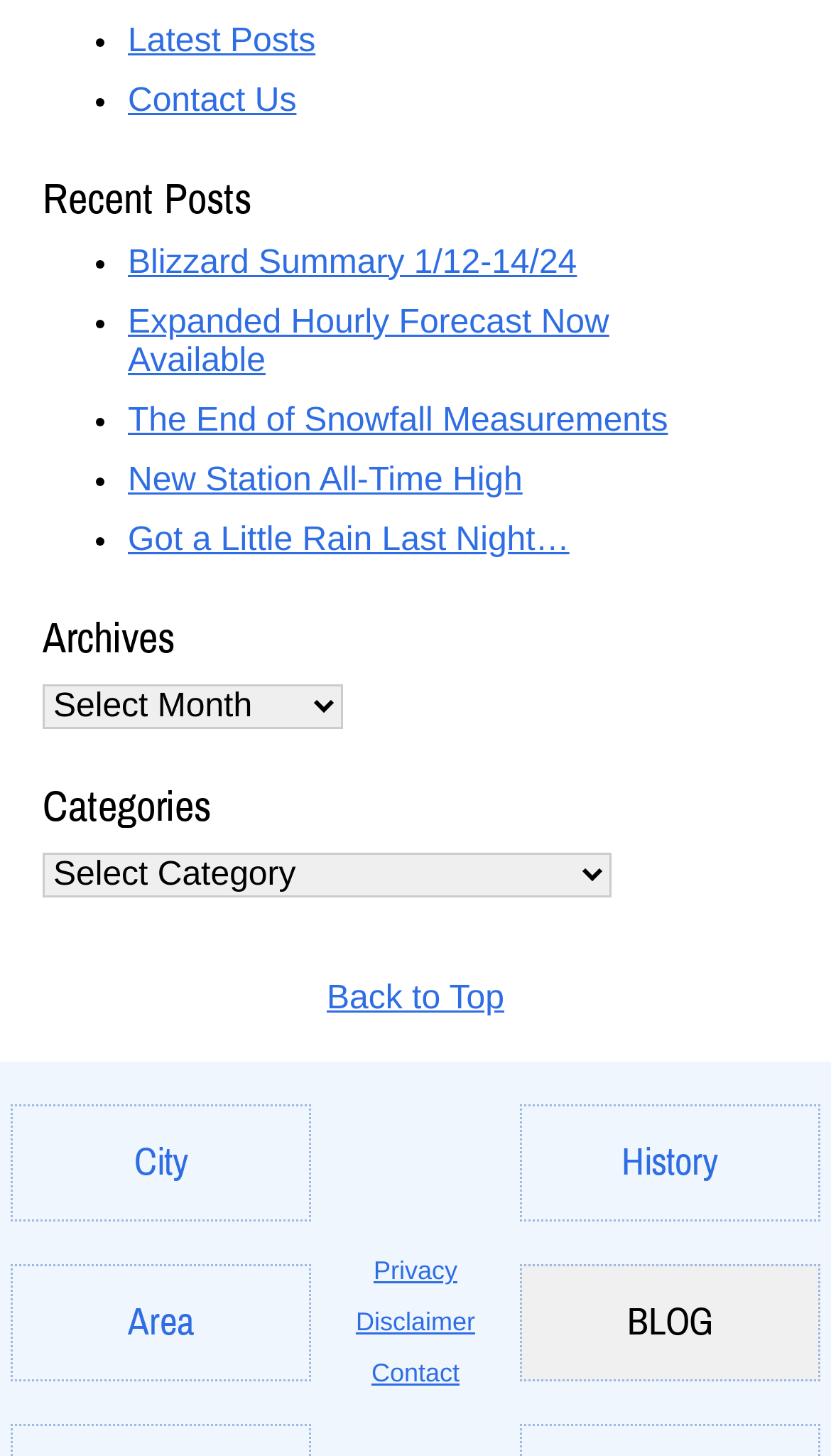Please identify the bounding box coordinates of the area I need to click to accomplish the following instruction: "contact us".

None